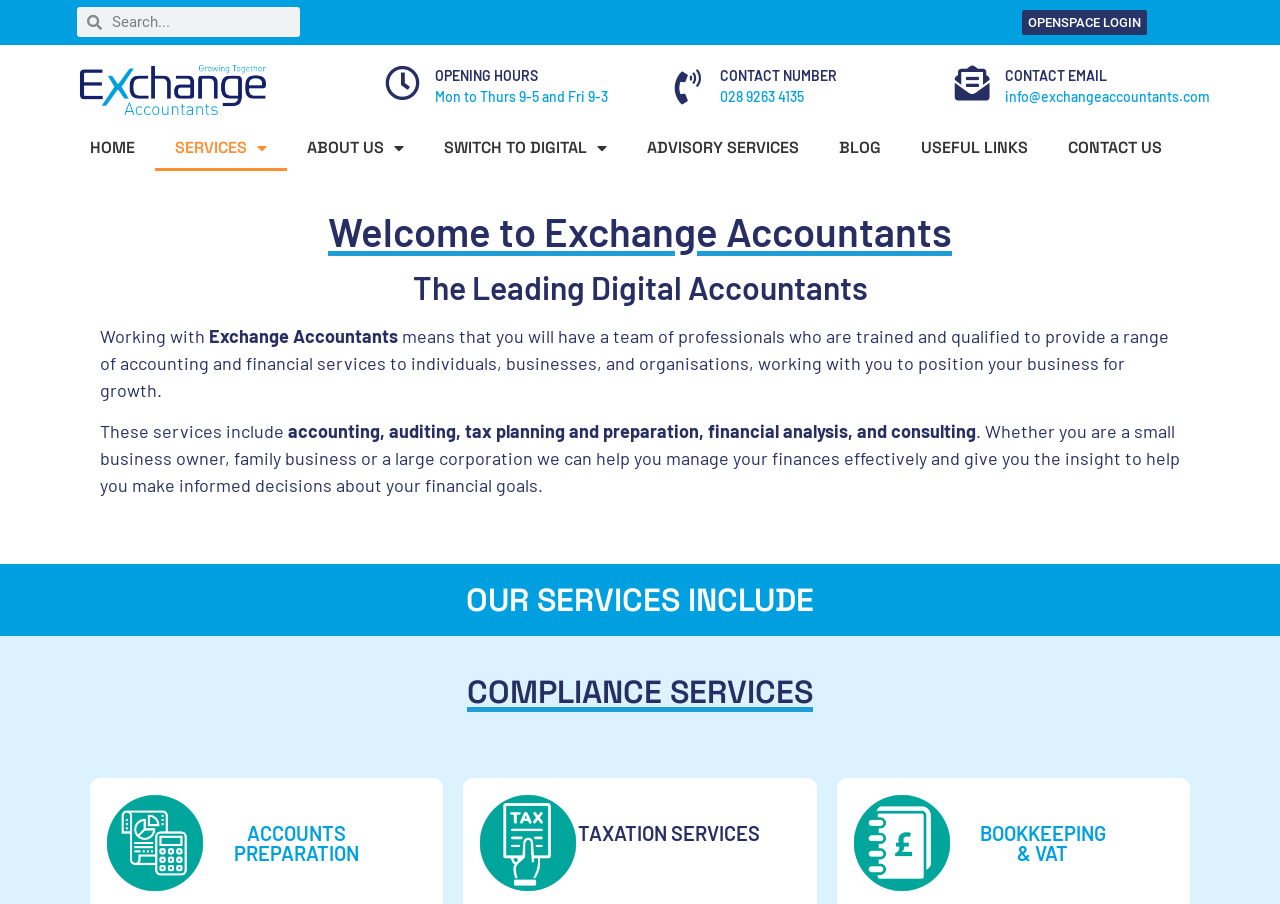Locate the bounding box coordinates of the segment that needs to be clicked to meet this instruction: "login to OPENSPACE".

[0.798, 0.011, 0.896, 0.039]